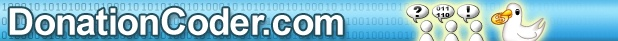Describe all the elements in the image extensively.

The image features a vibrant banner for DonationCoder.com, prominently displaying the website's name in bold white text against a gradient blue background. Accompanying the text are playful cartoon figures, including a duck with a cookie and various characters expressing curiosity, enhancing the site's welcoming and community-focused theme. The design reflects a blend of technology and fun, suggesting a platform dedicated to software development, user support, and donation initiatives. This banner encapsulates the spirit of collaboration and engagement that the website fosters among its users.